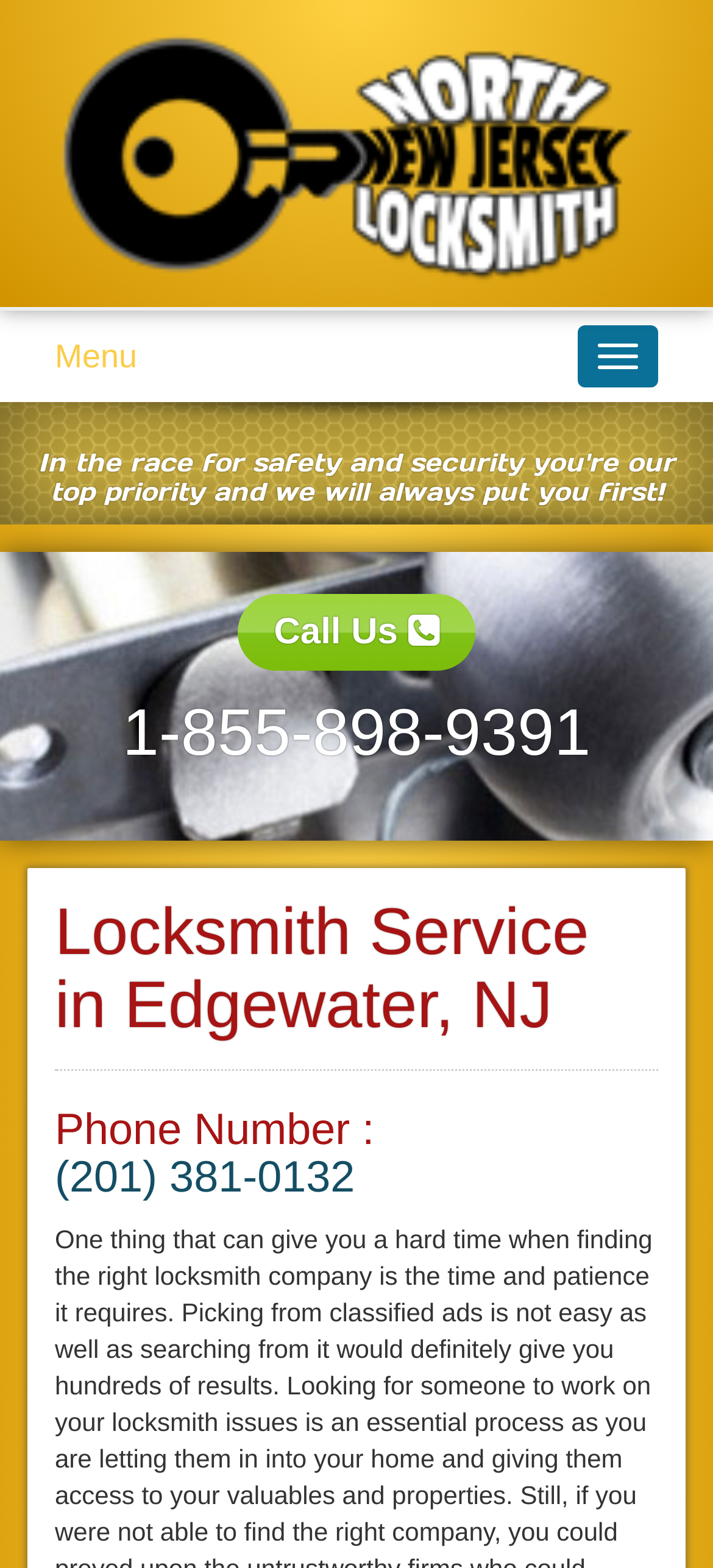Illustrate the webpage's structure and main components comprehensively.

The webpage appears to be a locksmith service provider's website, specifically focused on Edgewater, NJ, and North New Jersey. 

At the top of the page, there is a logo image spanning the entire width, followed by a navigation link and a "Toggle navigation" button positioned on the right side. Below the logo, there is a "Menu" label. 

Further down, there is a prominent heading that reads, "In the race for safety and security you're our top priority and we will always put you first!" This heading is centered and takes up most of the page's width. 

Below the heading, there are two more images, one above the other, that stretch across the full width of the page. 

The main content section begins with a "Call Us" link accompanied by a phone icon, positioned on the left side of the page. Next to it, there is a heading displaying the phone number "1-855-898-9391", which is also a clickable link. 

Below this section, there are two more headings: "Locksmith Service in Edgewater, NJ" and "Phone Number : (201) 381-0132". The second heading also contains a clickable link with the phone number.